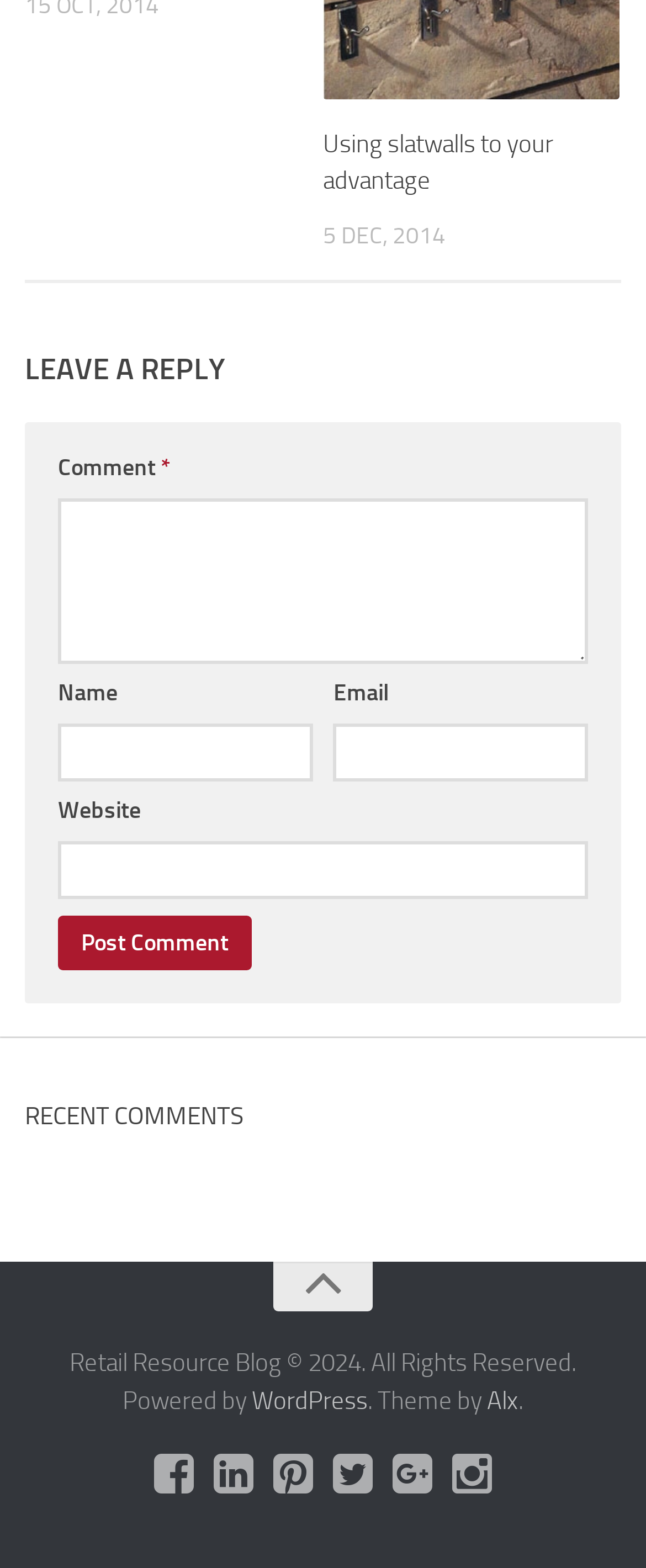Answer the following inquiry with a single word or phrase:
What is the date of the article?

5 DEC, 2014